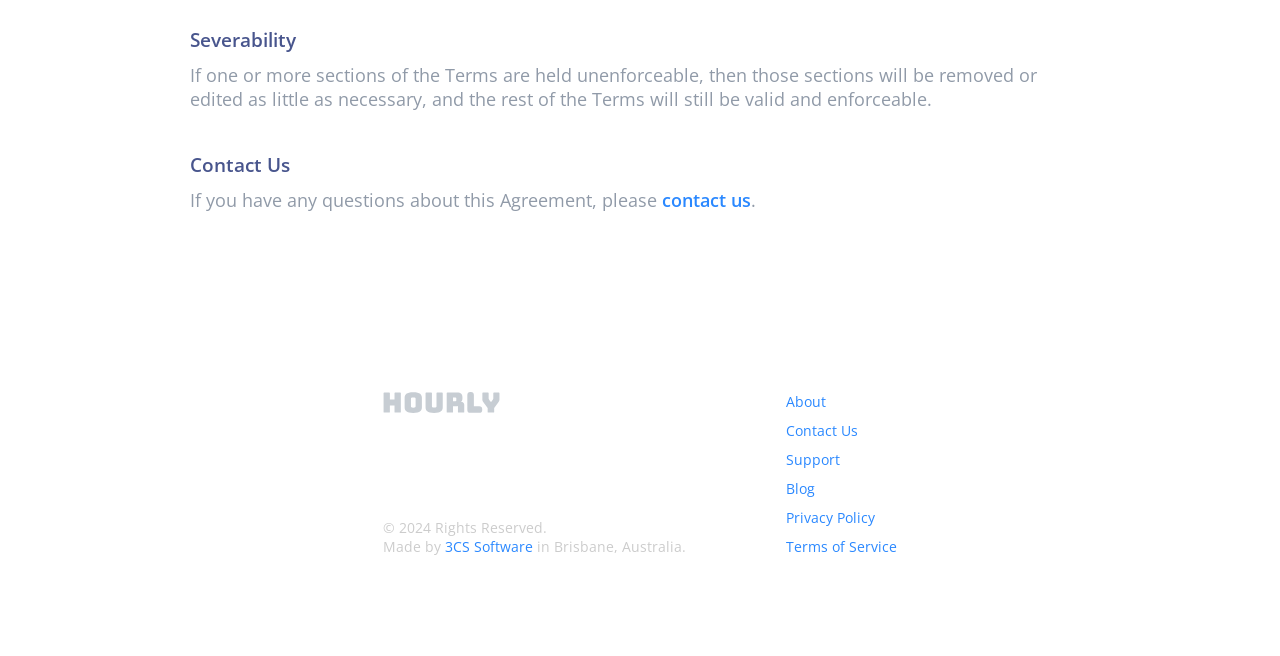Kindly respond to the following question with a single word or a brief phrase: 
What other resources are available on the website?

About, Contact Us, Support, Blog, Privacy Policy, Terms of Service